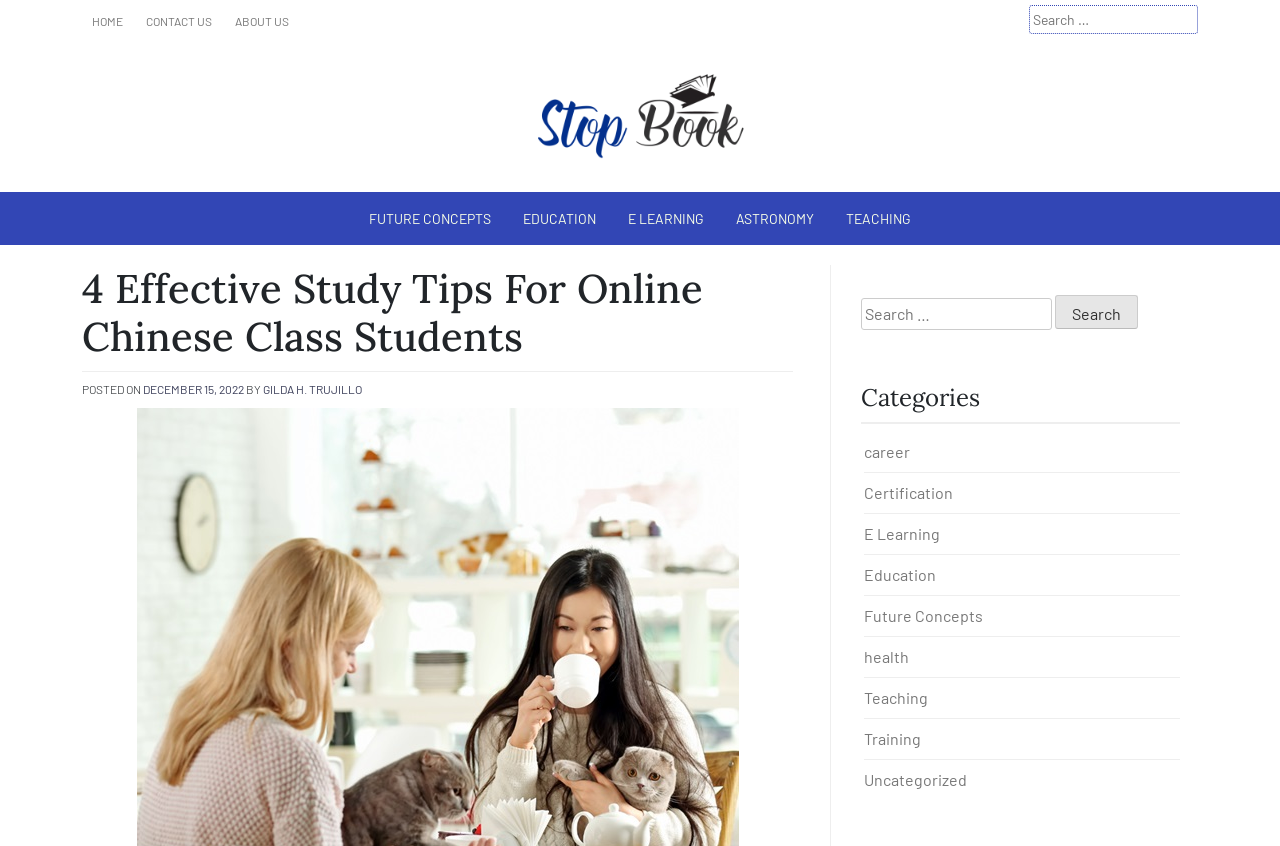What is the name of the website?
Carefully analyze the image and provide a thorough answer to the question.

The name of the website can be found in the top-left corner of the webpage, where it says 'Stop Book' in a logo format.